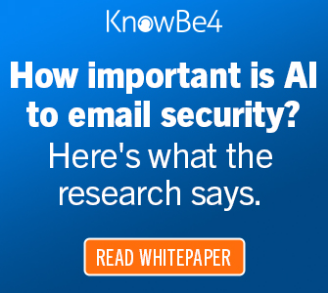Give a thorough explanation of the image.

The image features a promotional banner from KnowBe4, highlighting the critical role of artificial intelligence (AI) in enhancing email security. The bold text poses the question, "How important is AI to email security?" below which it states, "Here's what the research says." This inviting message is set against a vibrant blue background, emphasizing the importance of understanding AI's impact on security measures. A prominent "READ WHITEPAPER" button is designed to draw attention, making it easy for viewers to access further information. The overall design is both informative and visually appealing, aimed at encouraging users to engage with the provided research insights related to cybersecurity.